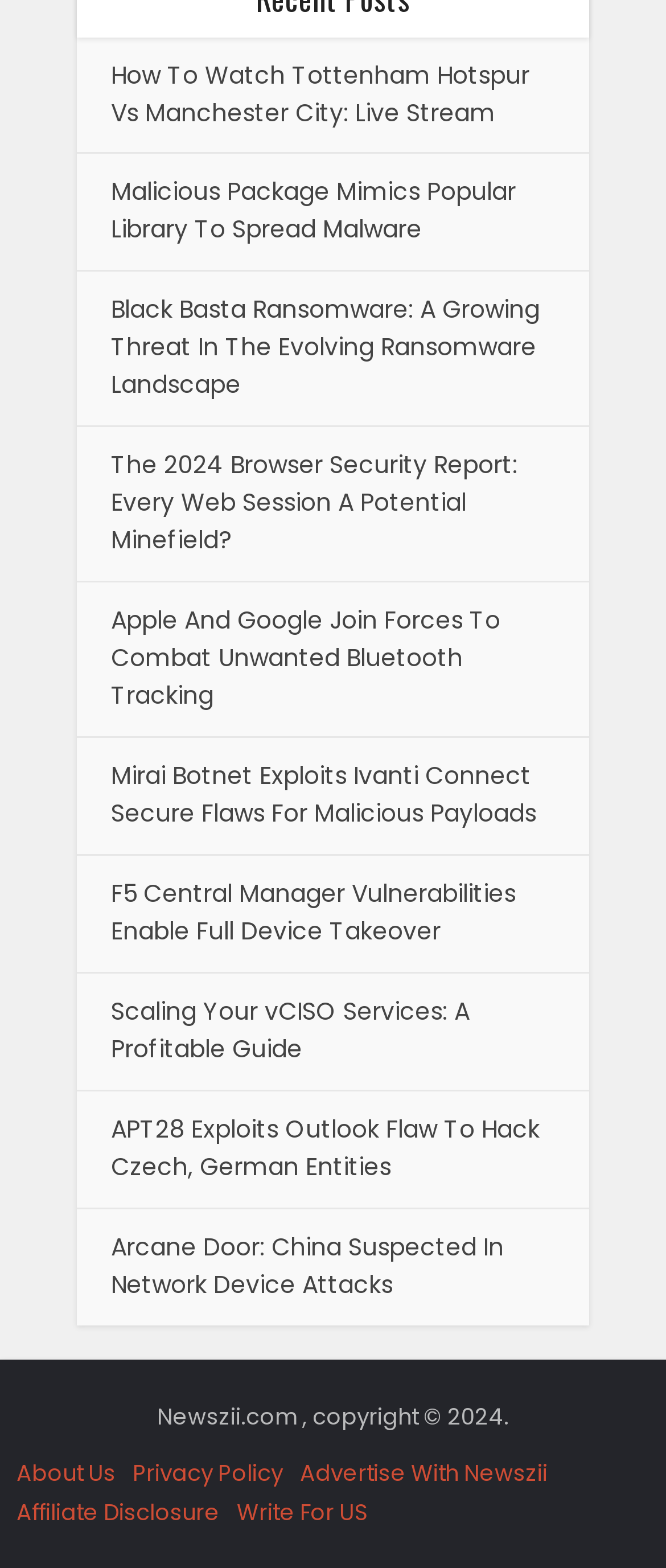Give a concise answer of one word or phrase to the question: 
How many links are on the webpage?

9